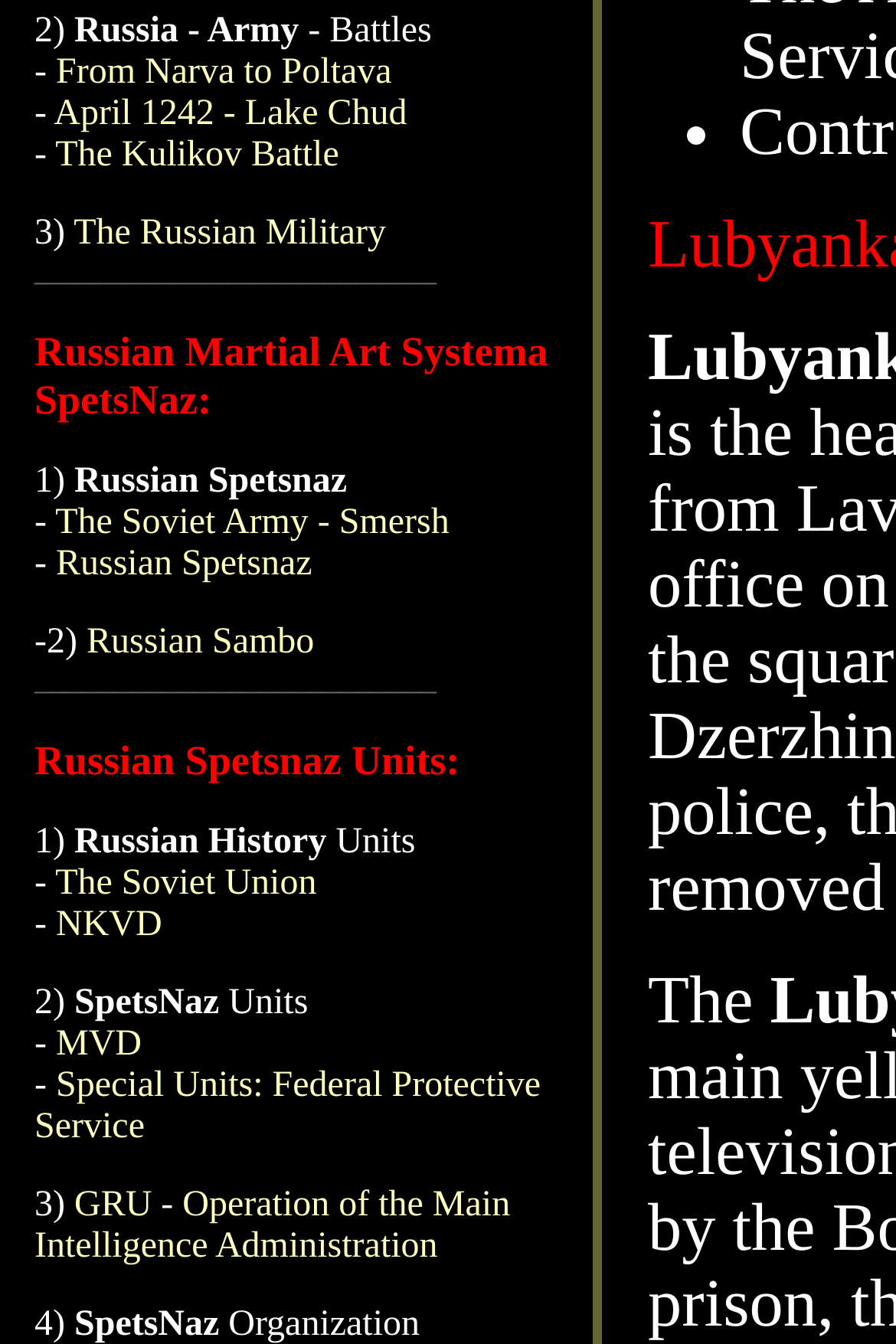Respond with a single word or phrase for the following question: 
What is the link text of the third link?

The Kulikov Battle